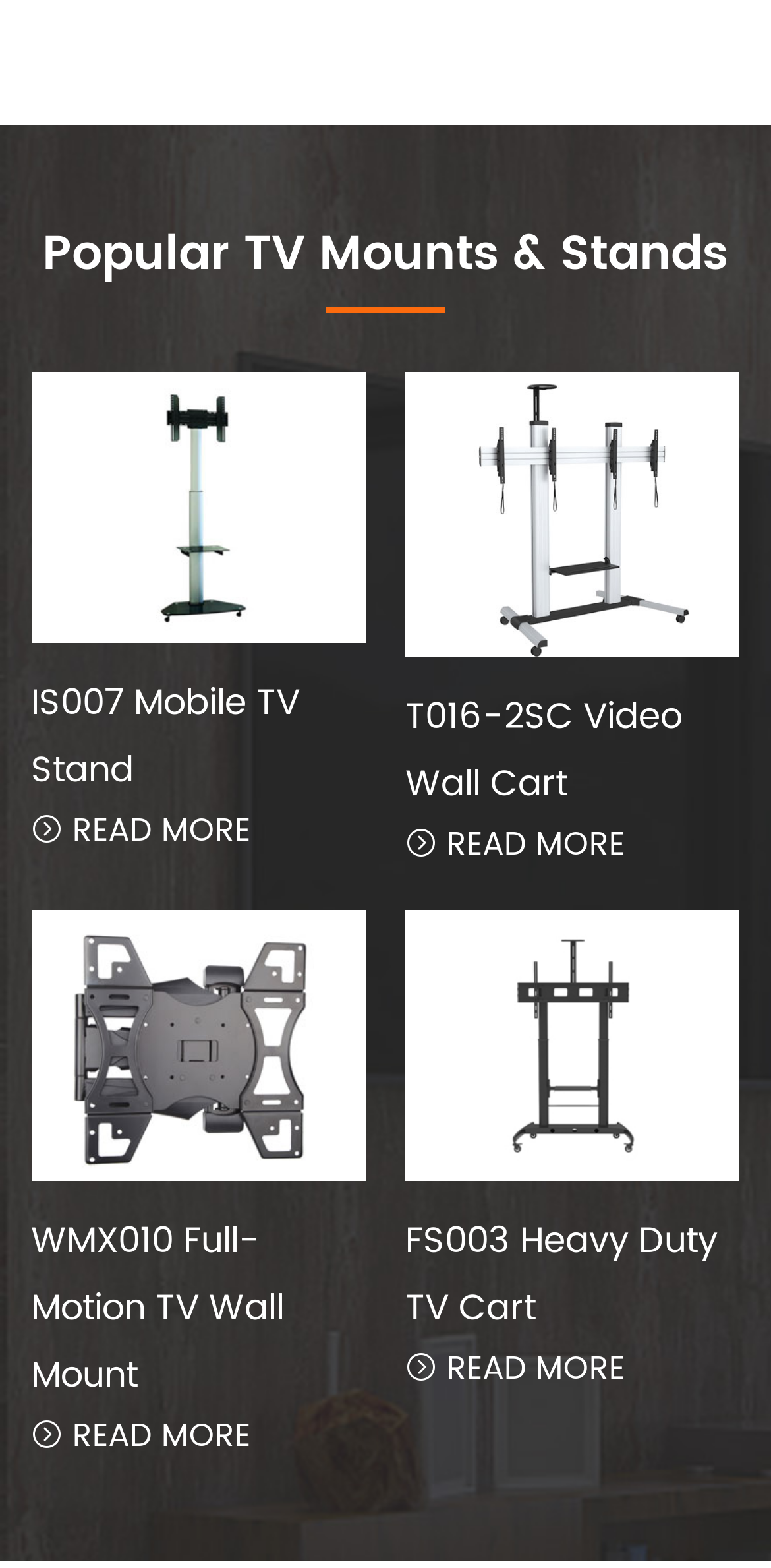Using the element description WMX010 Full-Motion TV Wall Mount, predict the bounding box coordinates for the UI element. Provide the coordinates in (top-left x, top-left y, bottom-right x, bottom-right y) format with values ranging from 0 to 1.

[0.04, 0.771, 0.474, 0.899]